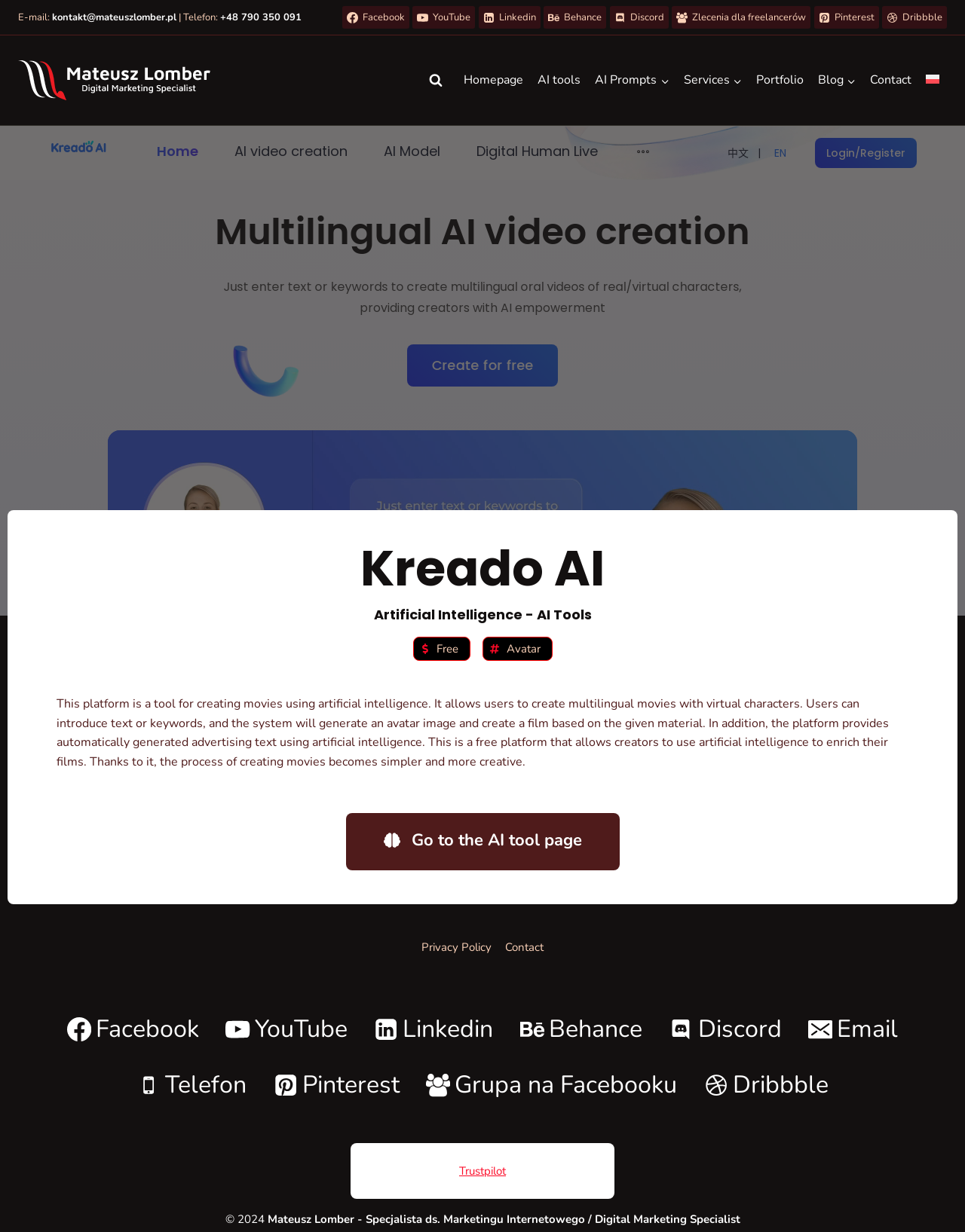Answer the question below in one word or phrase:
What social media platforms are linked on this webpage?

Facebook, YouTube, Linkedin, etc.